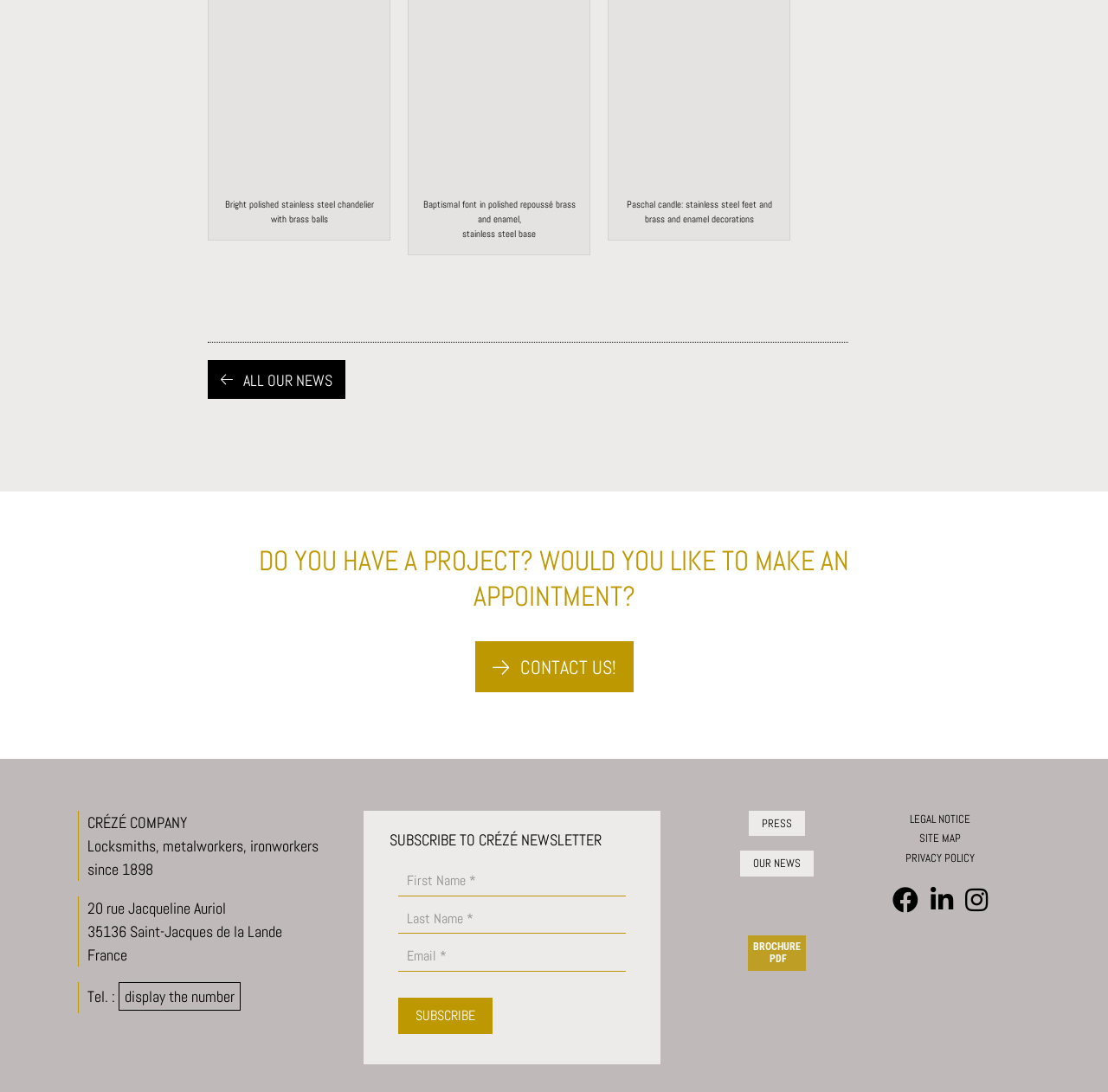Give a concise answer of one word or phrase to the question: 
How many buttons are there on the webpage?

6